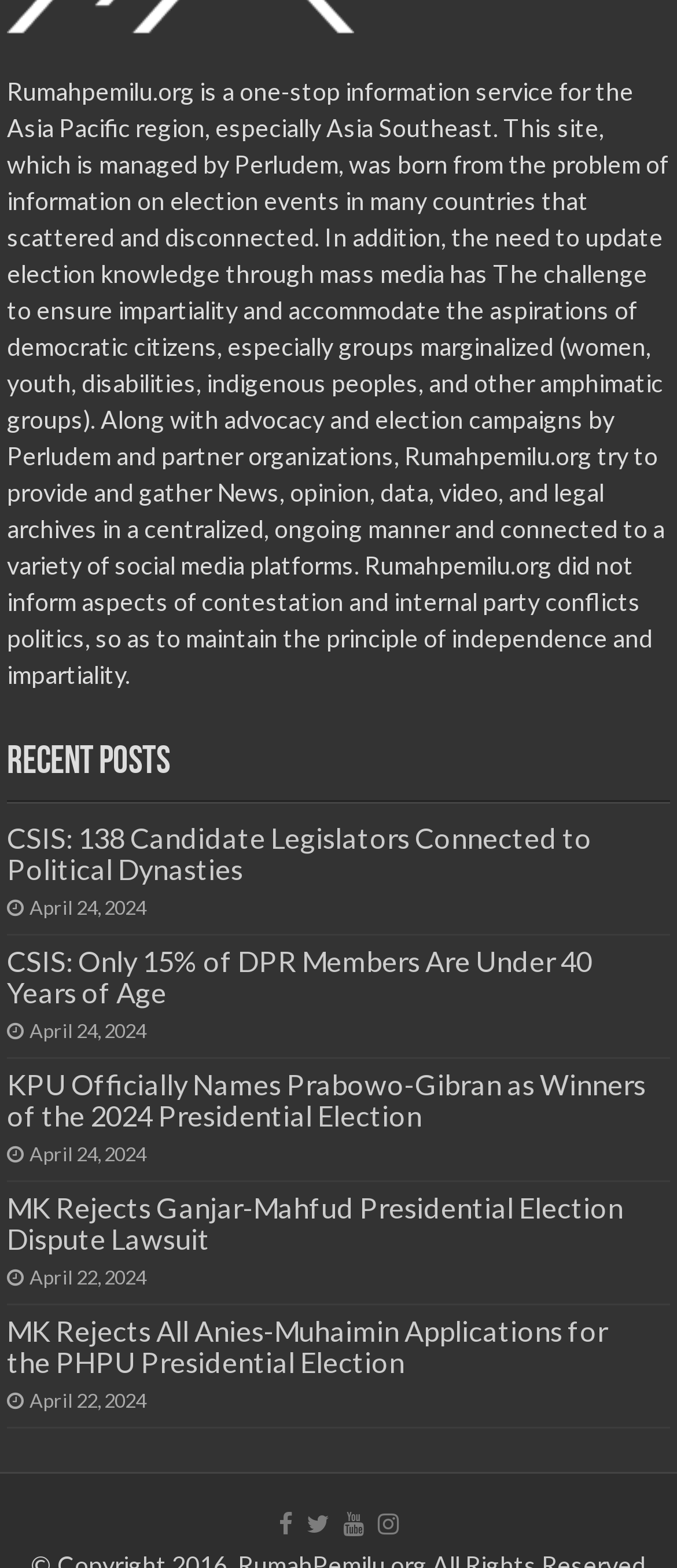Determine the bounding box for the UI element described here: "title="Youtube"".

[0.501, 0.958, 0.542, 0.985]